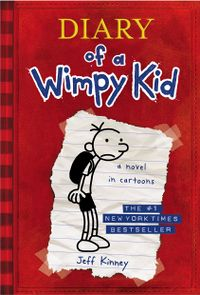Answer the question below in one word or phrase:
What is the genre of the book?

Graphic novel